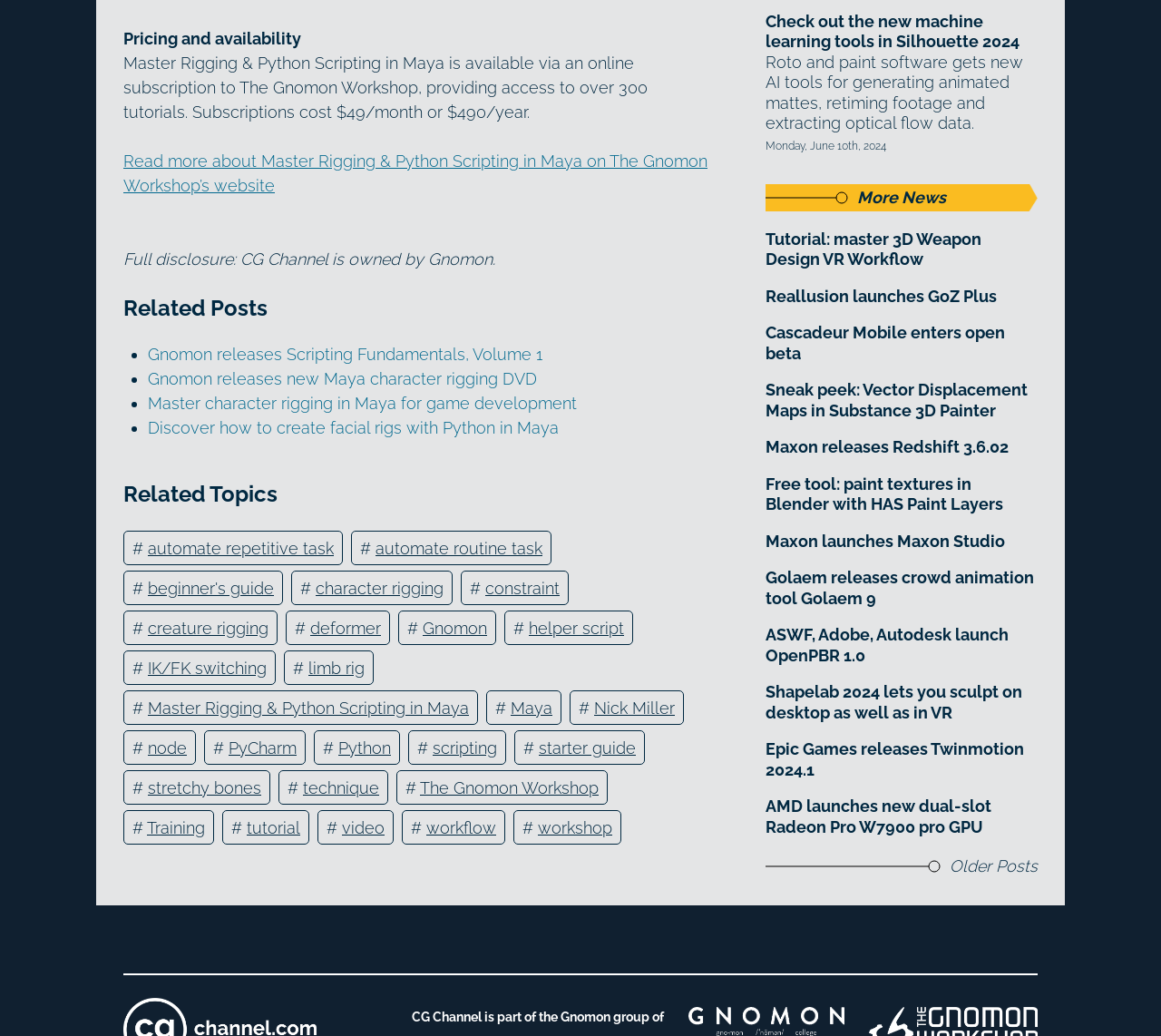What is the topic of the tutorial mentioned in the webpage?
Answer the question with just one word or phrase using the image.

Master Rigging & Python Scripting in Maya